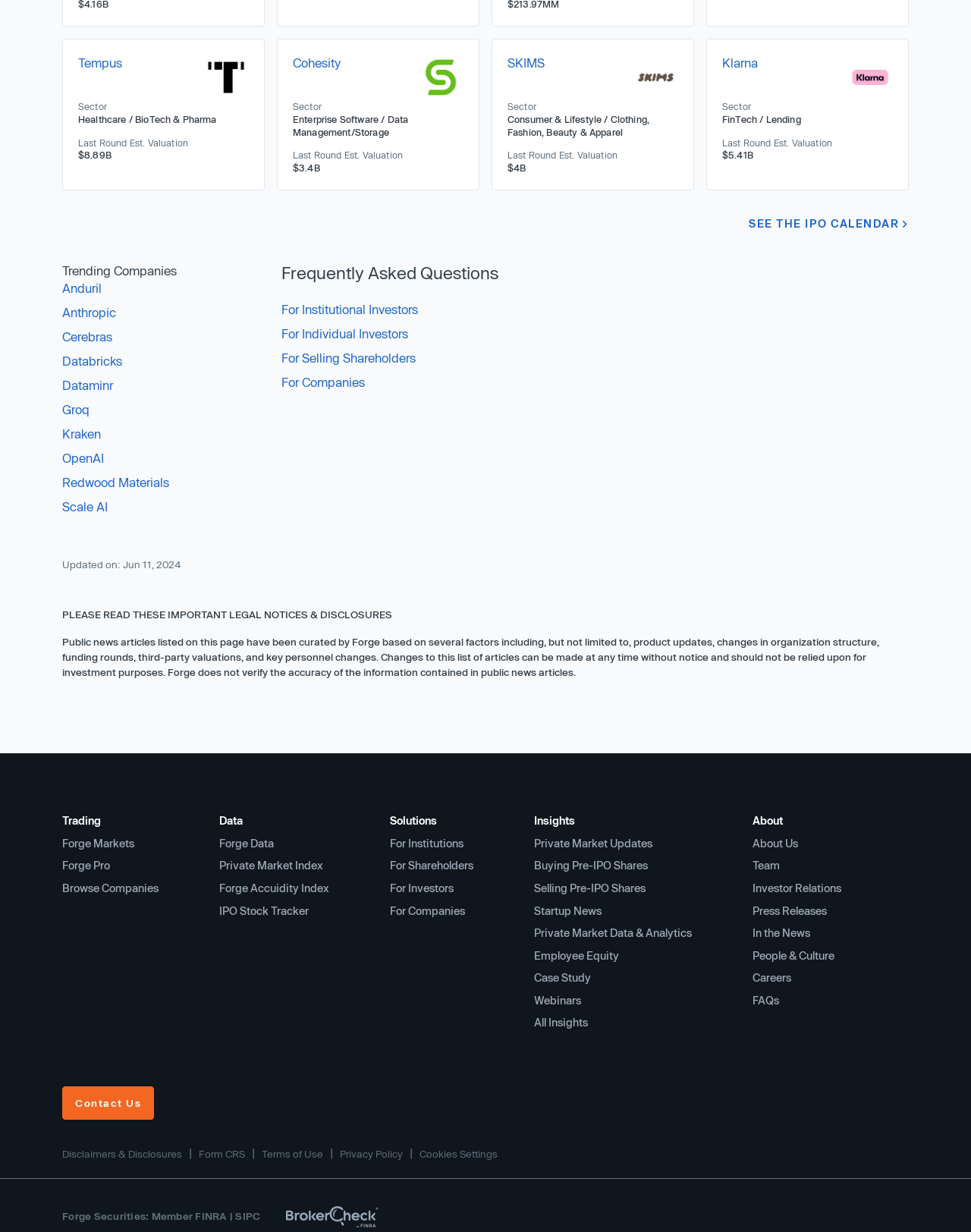Highlight the bounding box of the UI element that corresponds to this description: "Private Market Data & Analytics".

[0.55, 0.752, 0.712, 0.762]